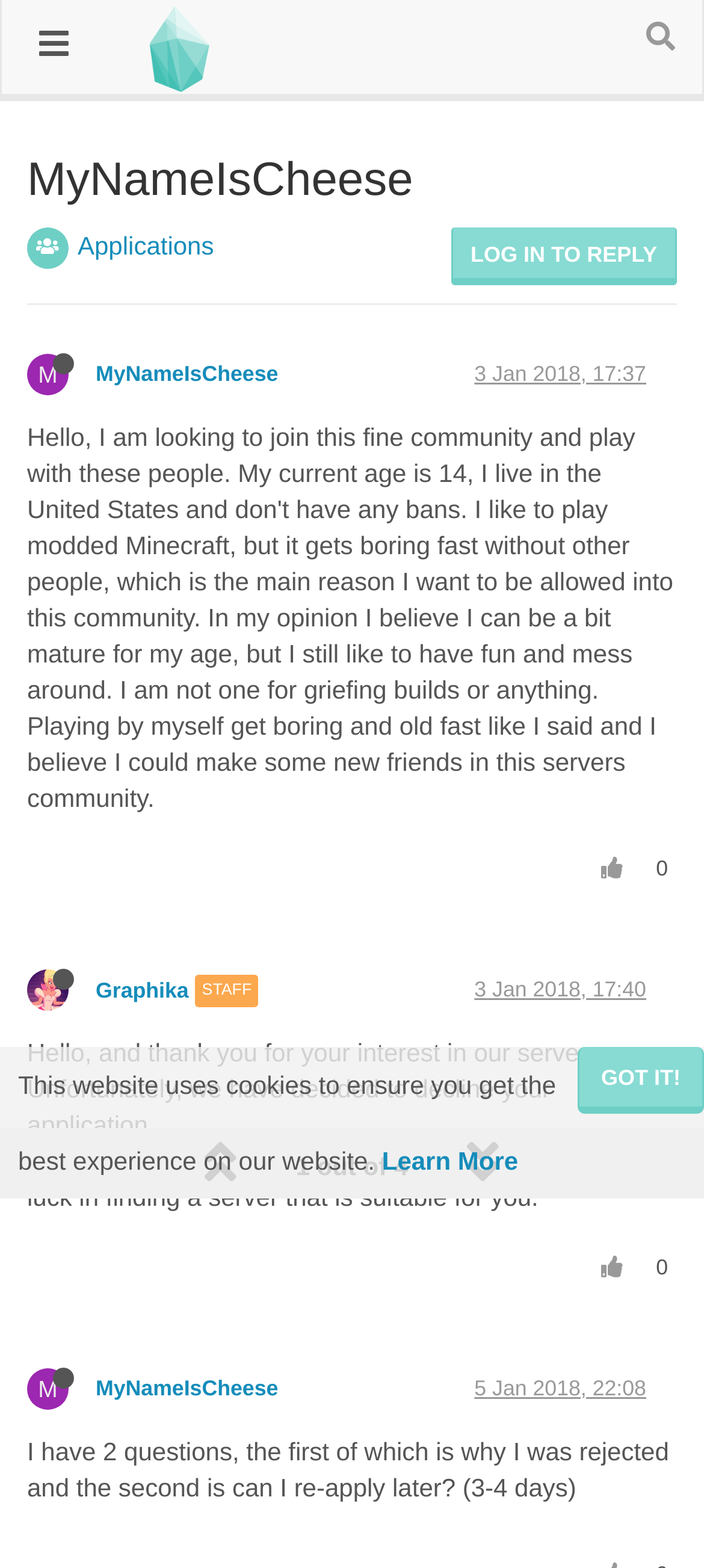Locate the bounding box coordinates of the clickable part needed for the task: "View applications".

[0.11, 0.147, 0.304, 0.166]